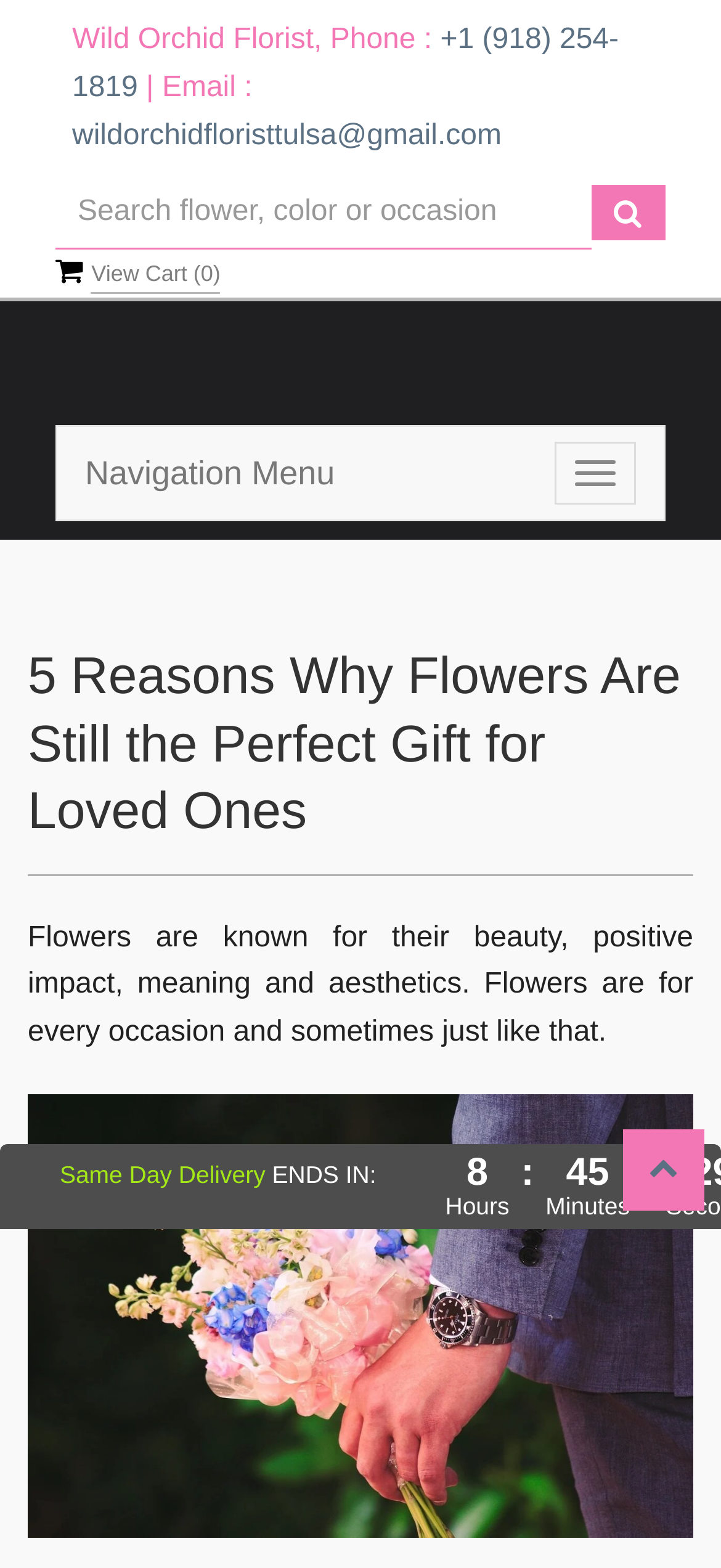Answer the question in one word or a short phrase:
What is the email address of Wild Orchid Florist?

wildorchidfloristtulsa@gmail.com